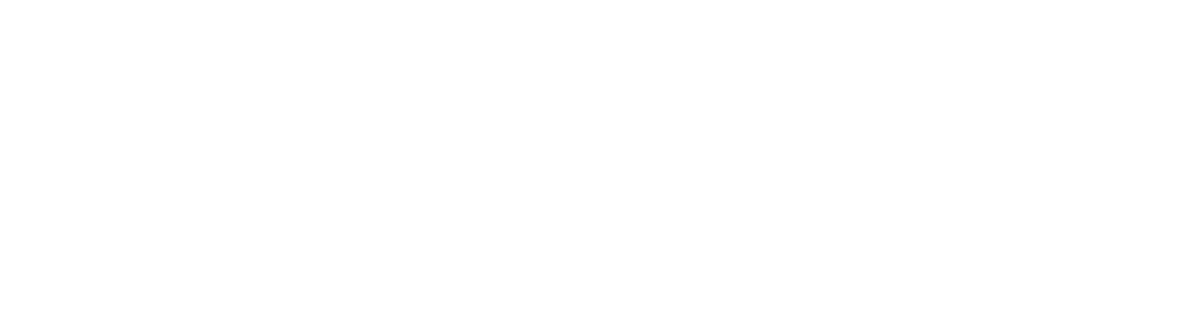Please answer the following question using a single word or phrase: 
What is a notable feature of the private terraces?

Hot tubs